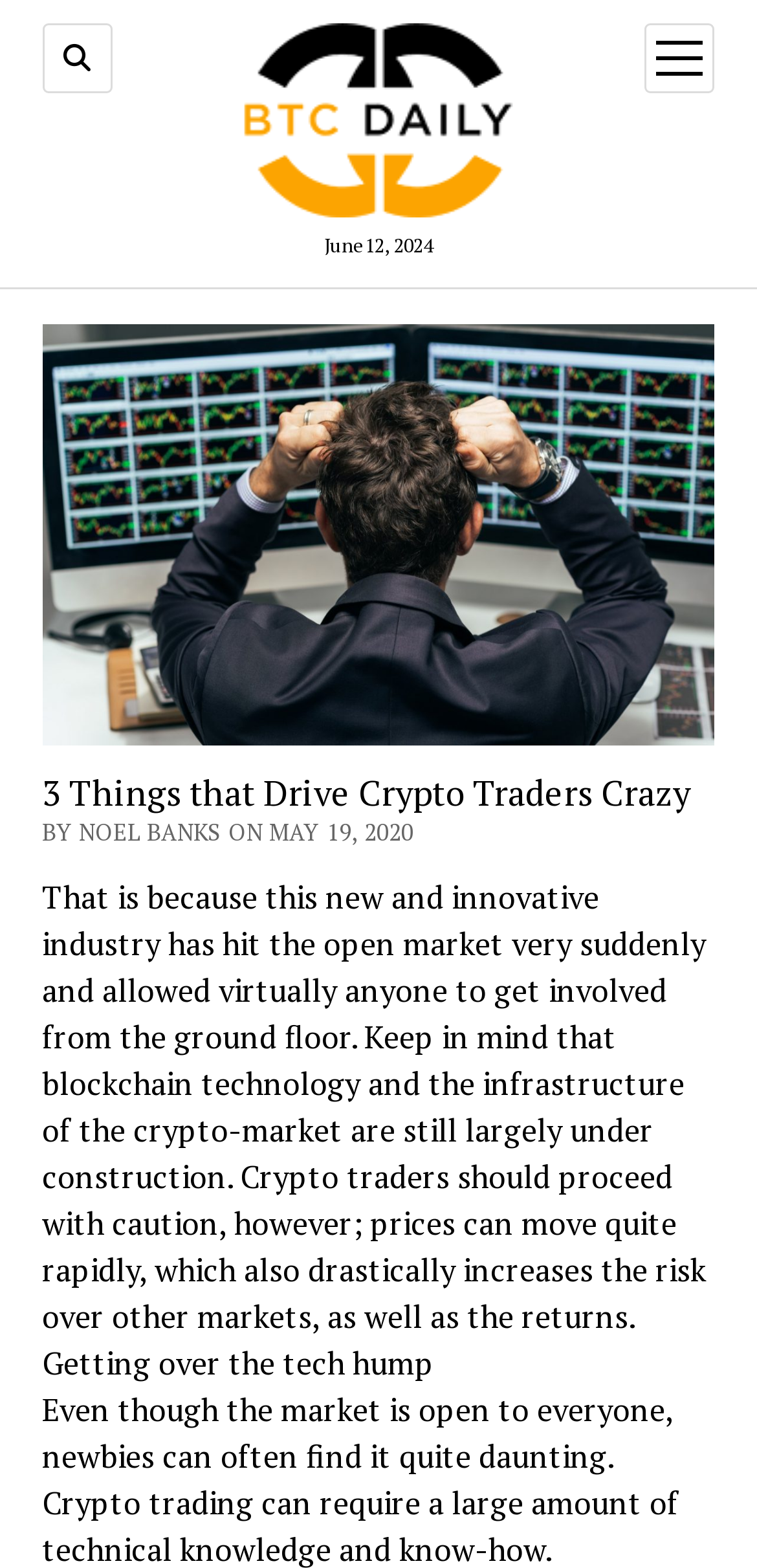Give a short answer to this question using one word or a phrase:
What is the author of the article?

Noel Banks